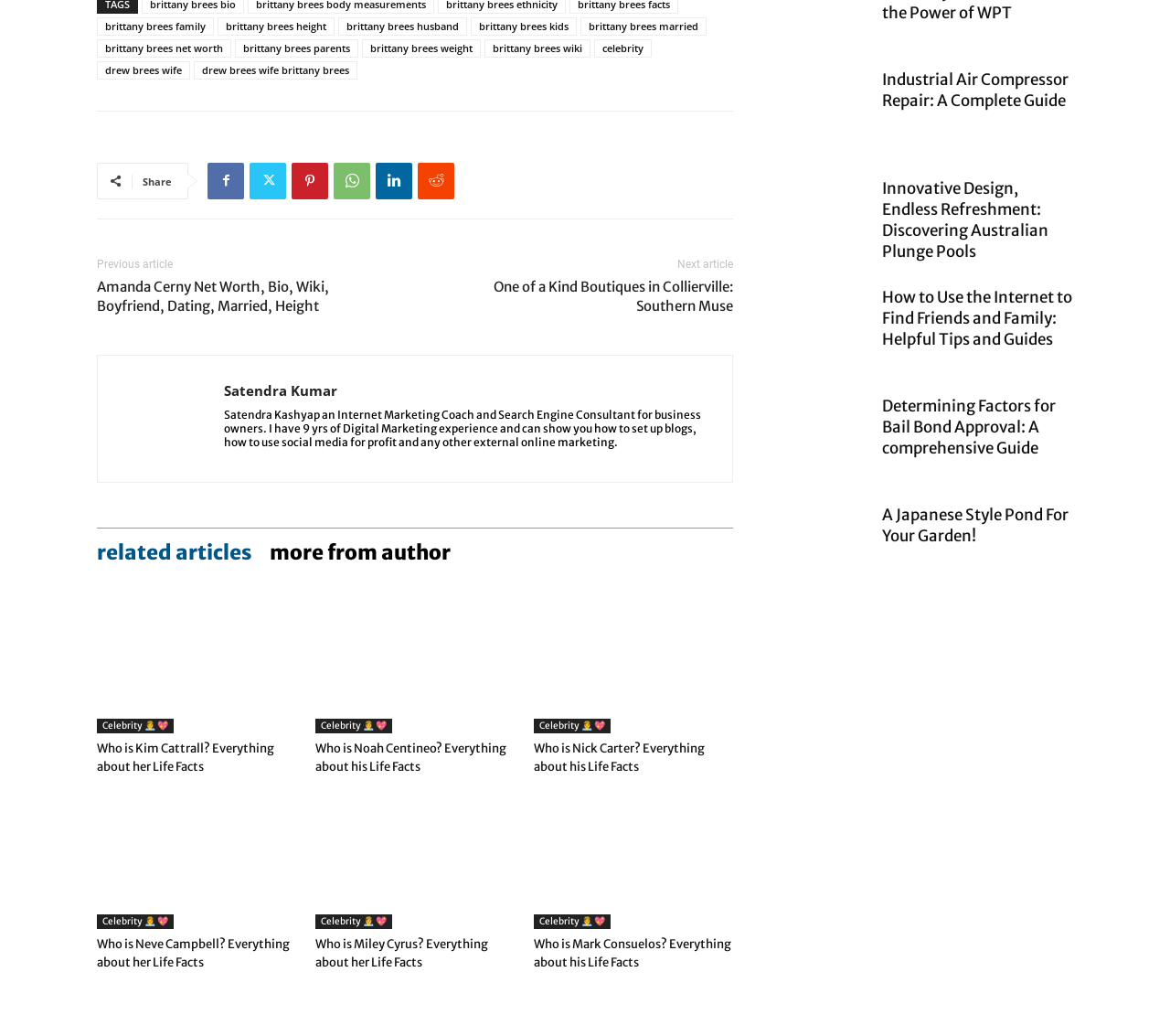What is the purpose of the 'Share' button?
Based on the content of the image, thoroughly explain and answer the question.

Based on the context of the webpage, I can infer that the 'Share' button is intended to allow users to share the article with others, likely through social media platforms or other online channels.